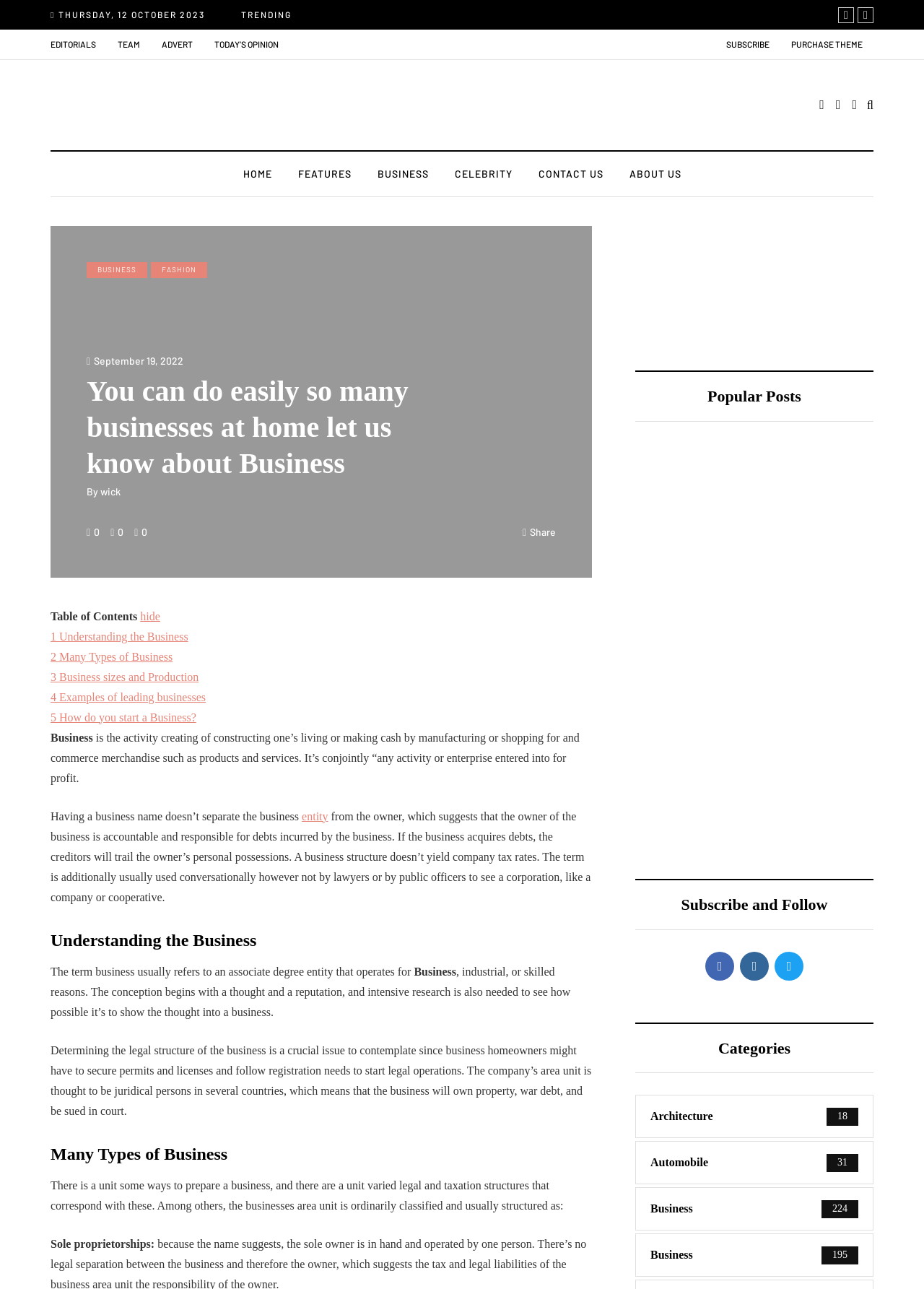Extract the main title from the webpage.

You can do easily so many businesses at home let us know about Business